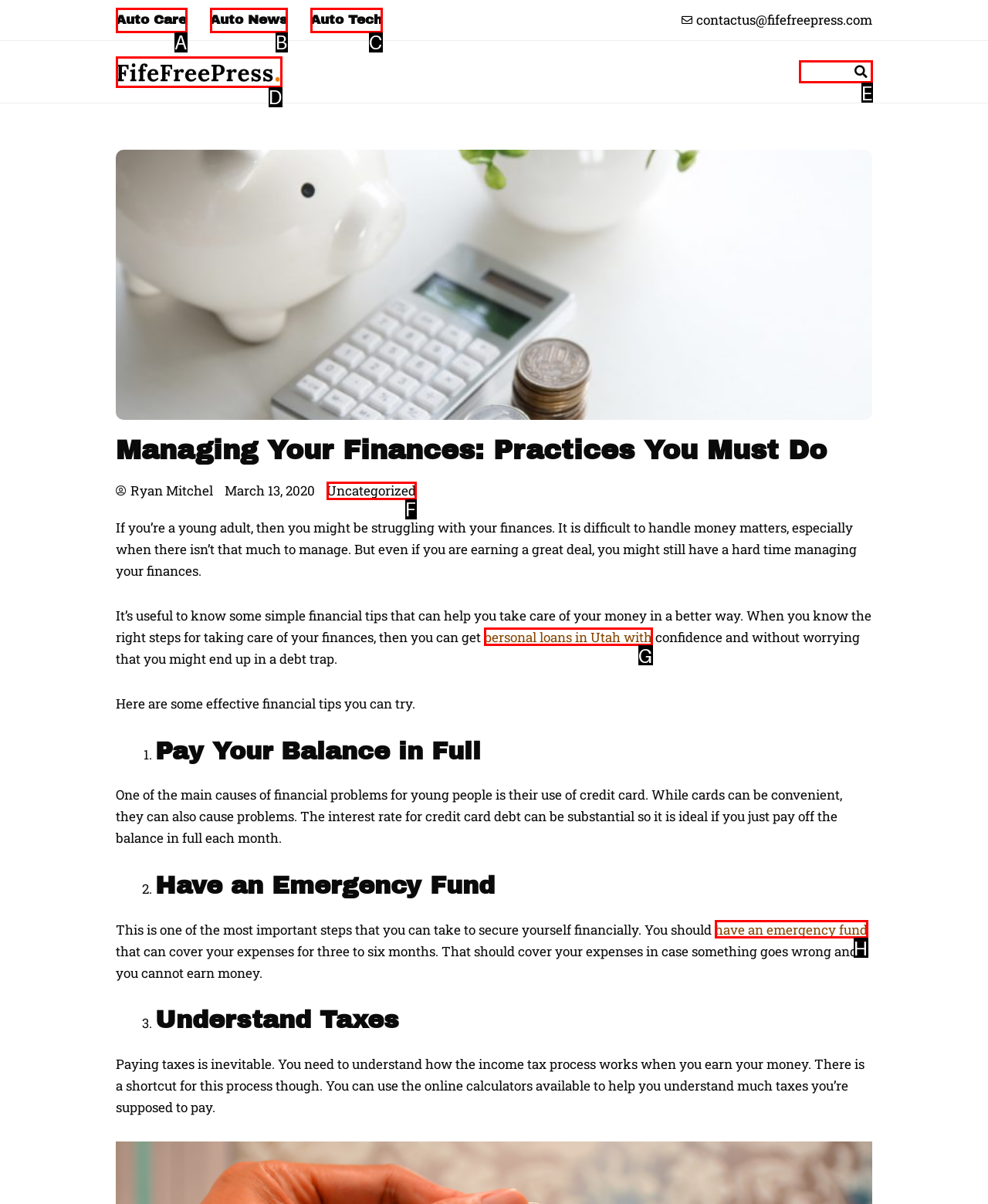Which option should be clicked to complete this task: Search for something
Reply with the letter of the correct choice from the given choices.

E